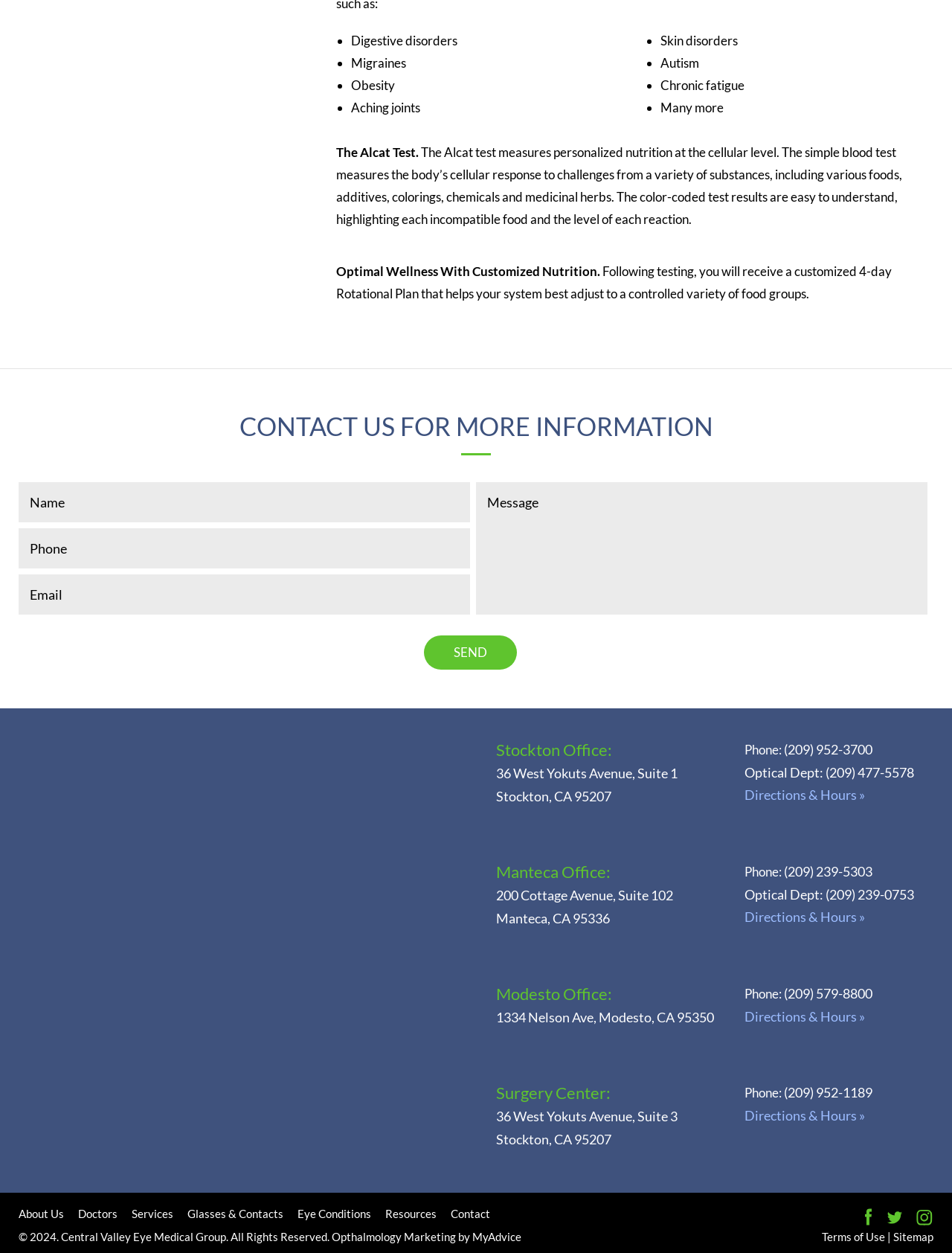From the given element description: "SILYBUM MARIANUM OIL", find the bounding box for the UI element. Provide the coordinates as four float numbers between 0 and 1, in the order [left, top, right, bottom].

None